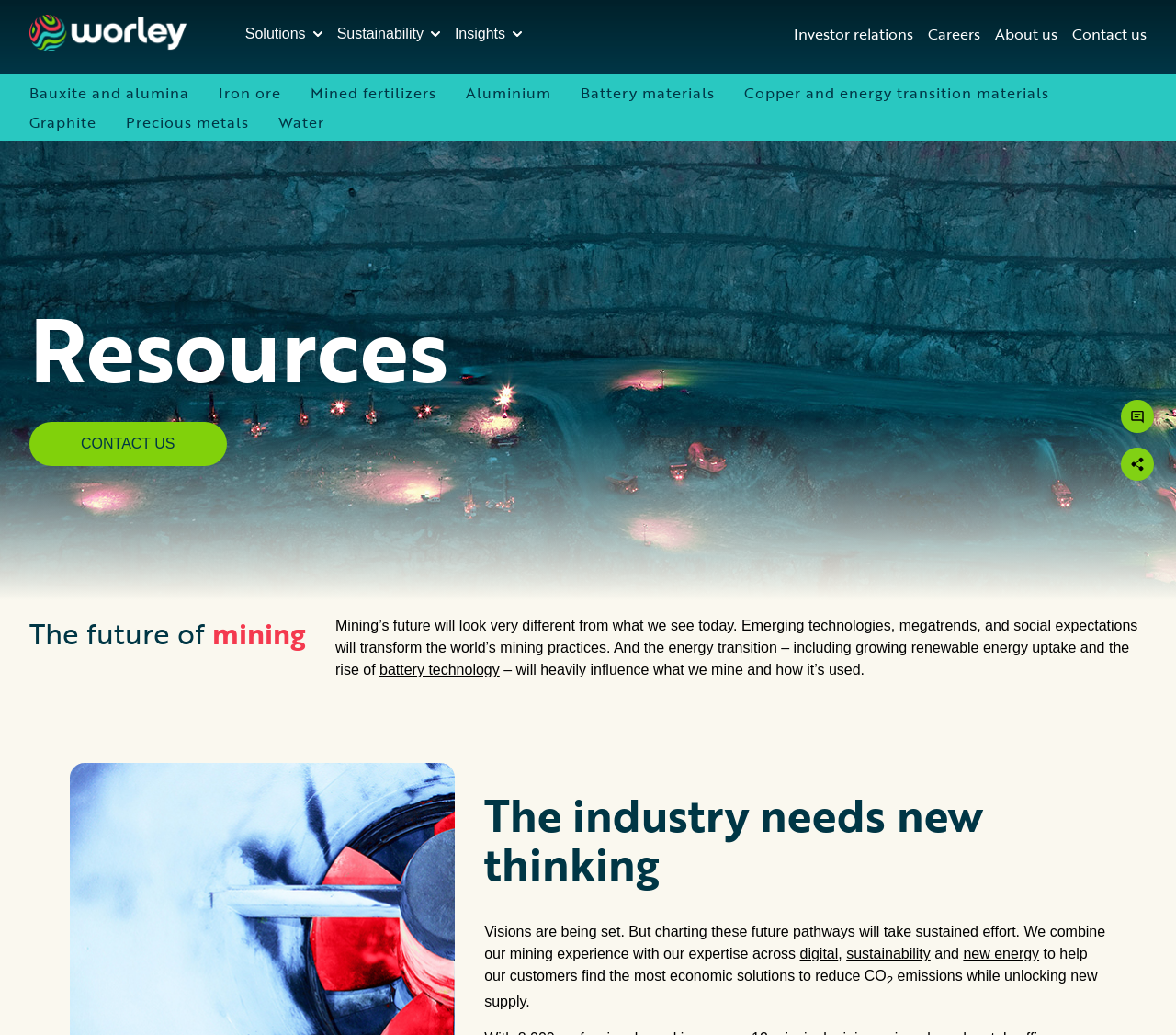Select the bounding box coordinates of the element I need to click to carry out the following instruction: "Read more about renewable energy".

[0.775, 0.618, 0.874, 0.633]